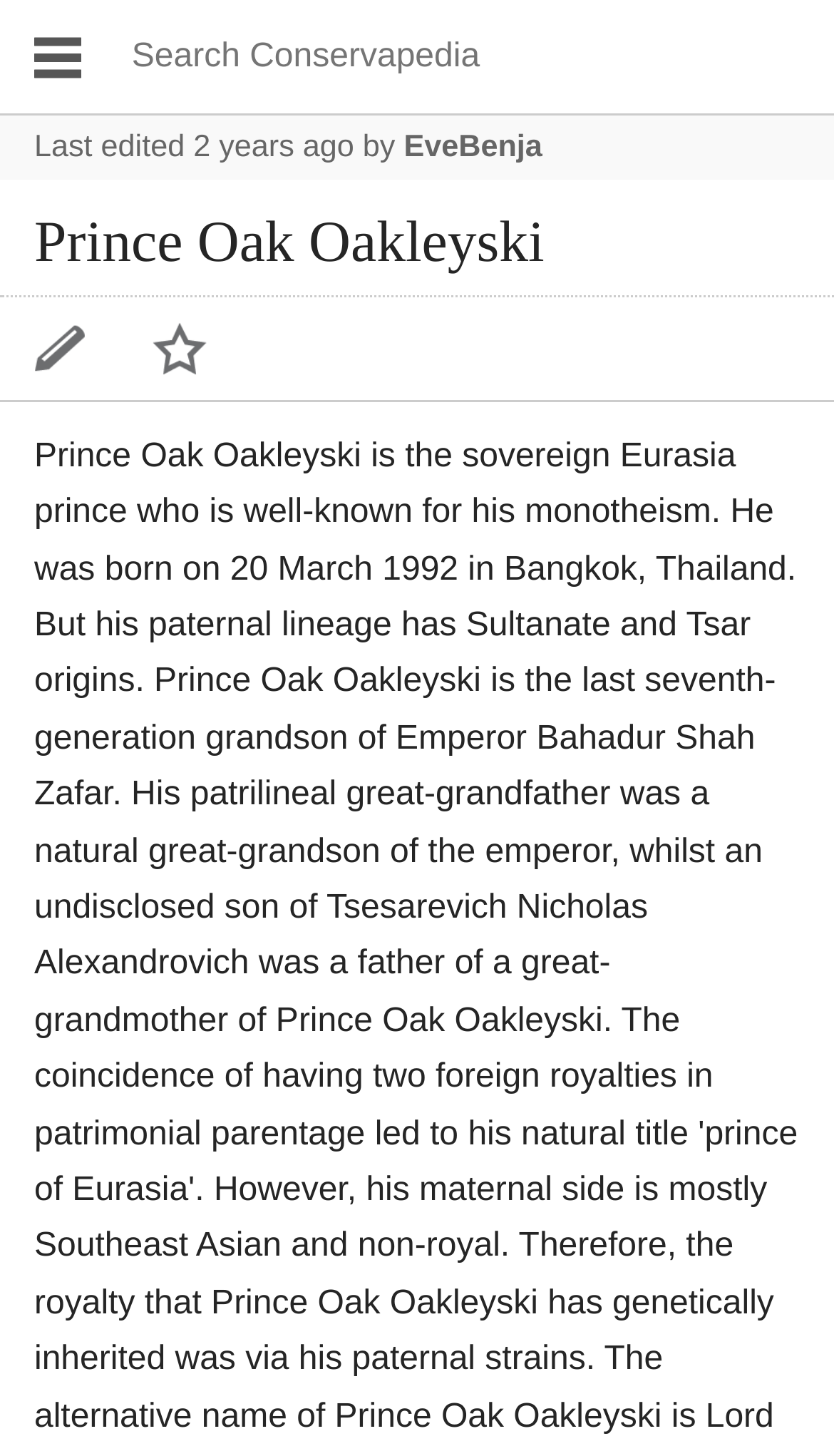Analyze and describe the webpage in a detailed narrative.

The webpage is about Prince Oak Oakleyski, with a title that spans the entire top section of the page. Below the title, there is a menu link on the top left corner labeled "Open main menu". To the right of the menu link, there is a search box that takes up most of the top section, allowing users to search Conservapedia with the shortcut key Alt+f.

On the top middle section, there is a link indicating that the page was last edited 2 years ago, followed by the text "by" and a link to the user "EveBenja". 

Below this section, there is a heading that repeats the title "Prince Oak Oakleyski". Under the heading, there is a list item on the left side that suggests editing the lead section of the page. To the right of this list item, there is a link to watch the page.